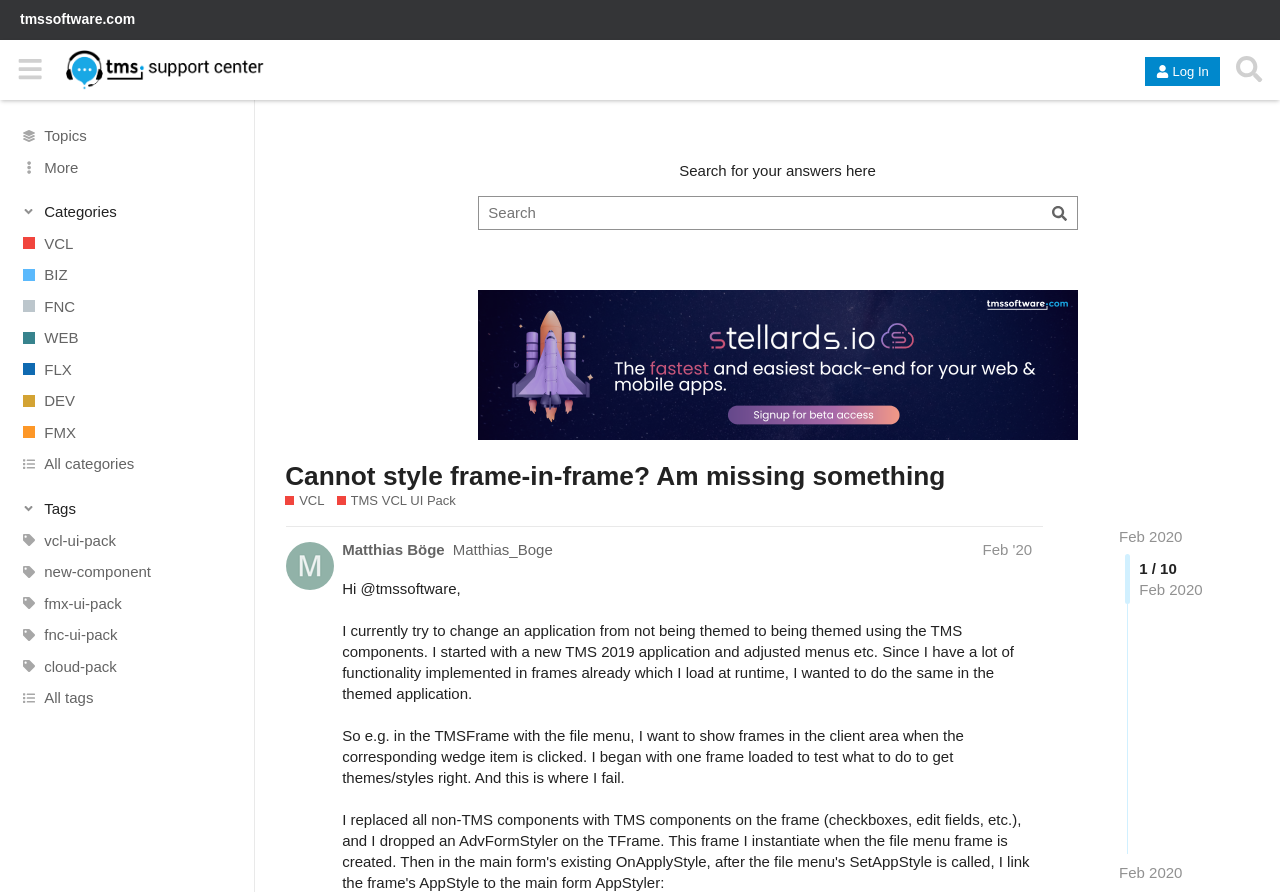Please identify the bounding box coordinates of the area that needs to be clicked to fulfill the following instruction: "Open advanced search."

[0.809, 0.219, 0.842, 0.257]